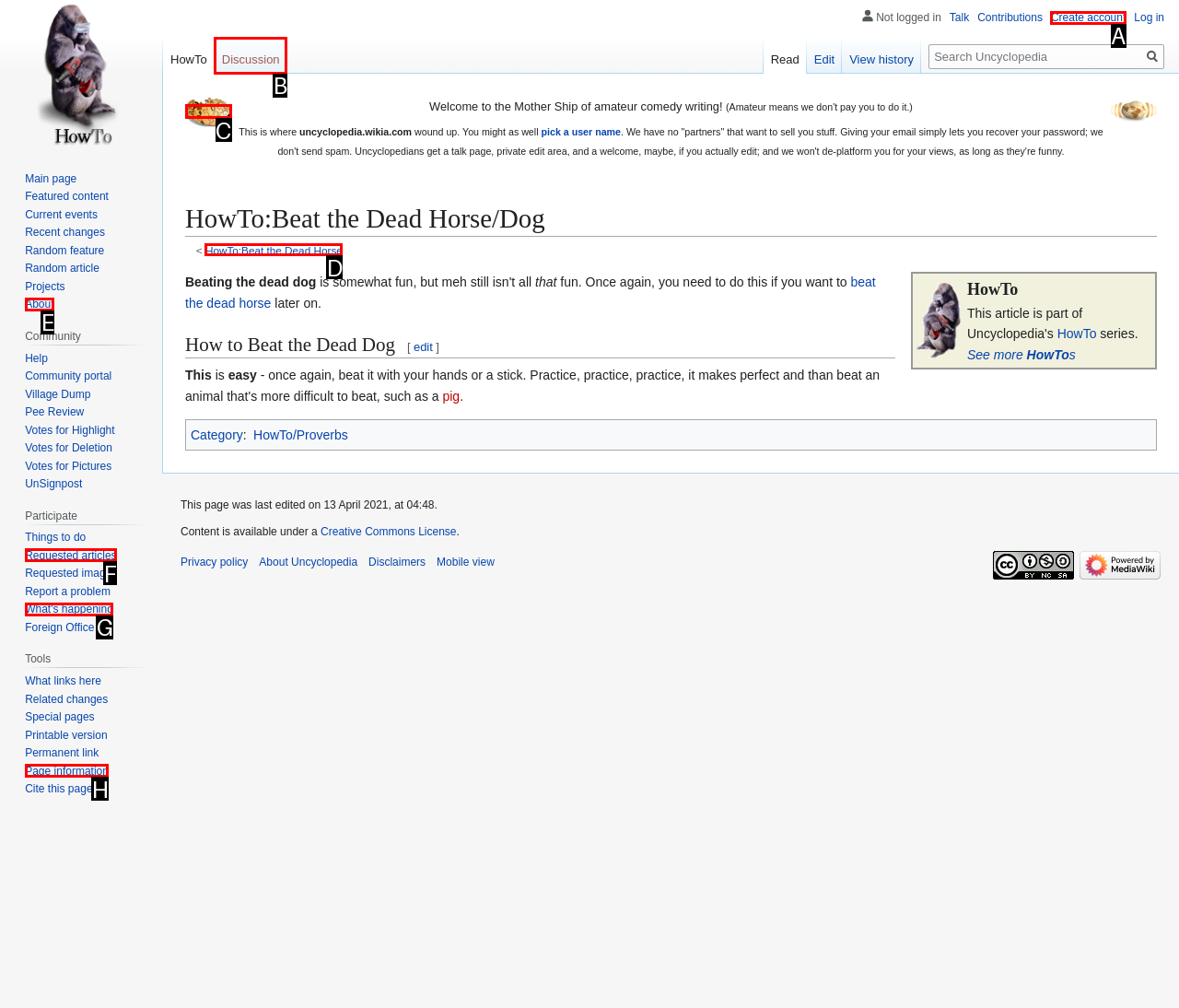Indicate the UI element to click to perform the task: Click the 'Create account' link. Reply with the letter corresponding to the chosen element.

A